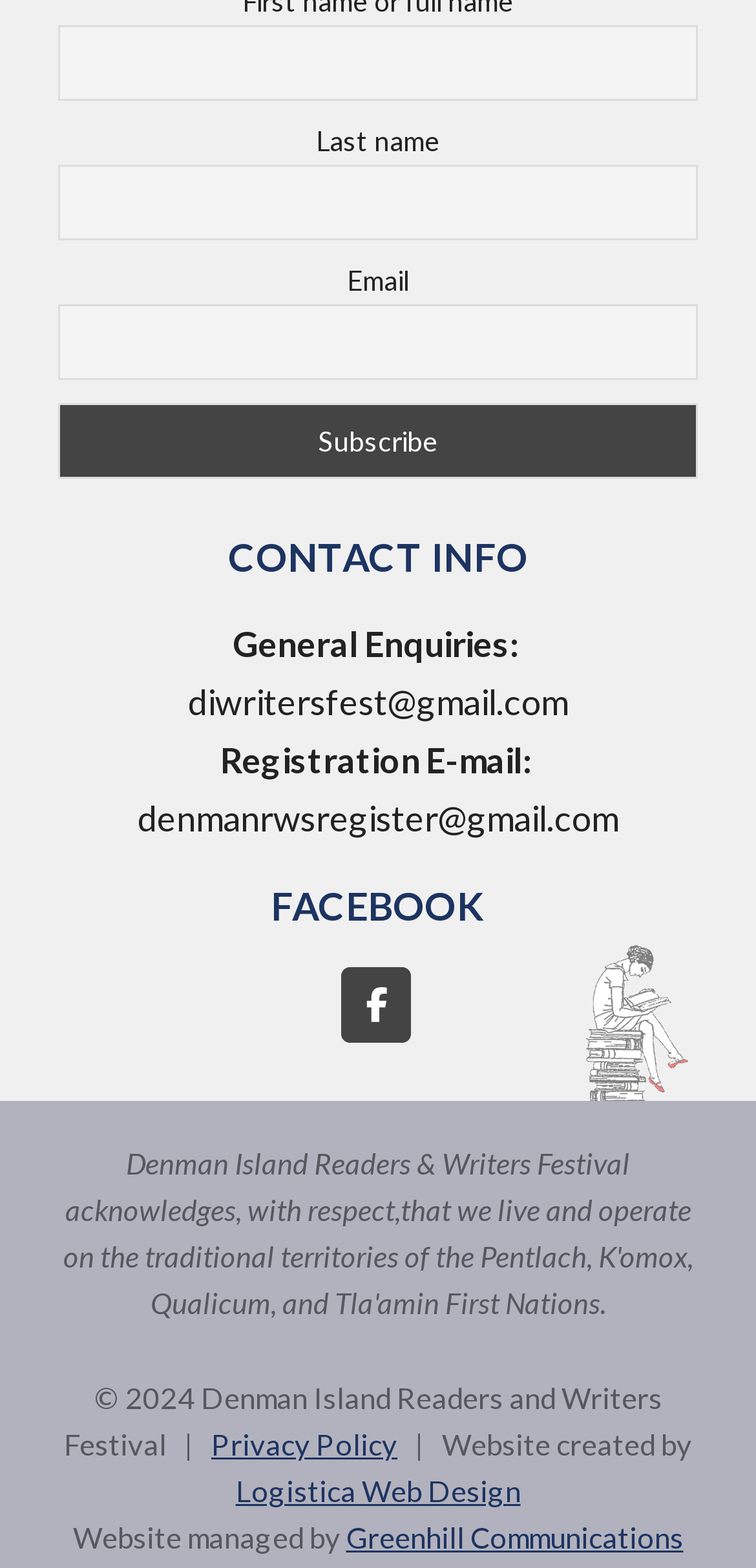Find the bounding box coordinates for the area that must be clicked to perform this action: "Enter email".

[0.077, 0.194, 0.923, 0.242]